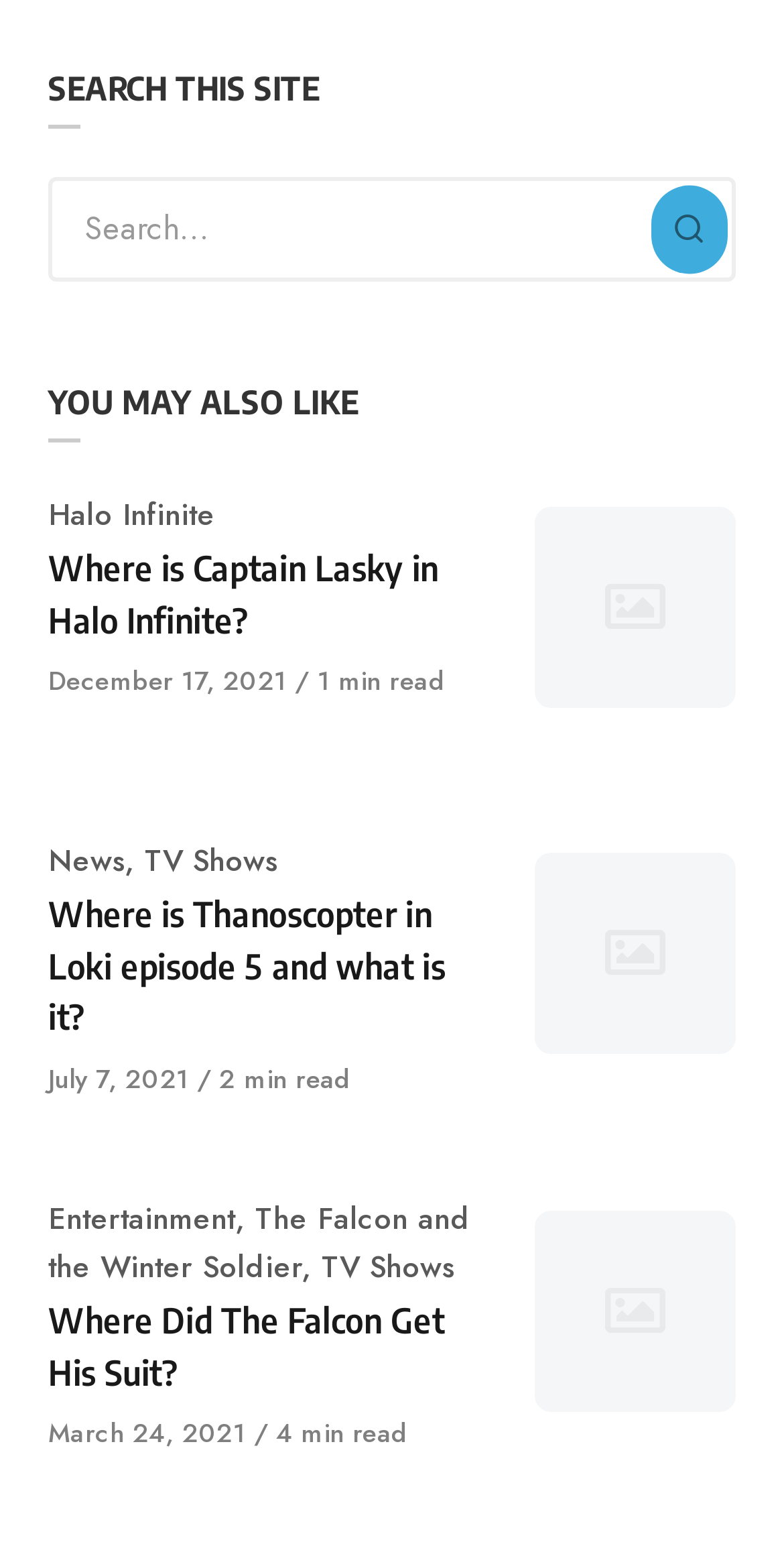Based on the element description Halo Infinite, identify the bounding box coordinates for the UI element. The coordinates should be in the format (top-left x, top-left y, bottom-right x, bottom-right y) and within the 0 to 1 range.

[0.062, 0.319, 0.274, 0.348]